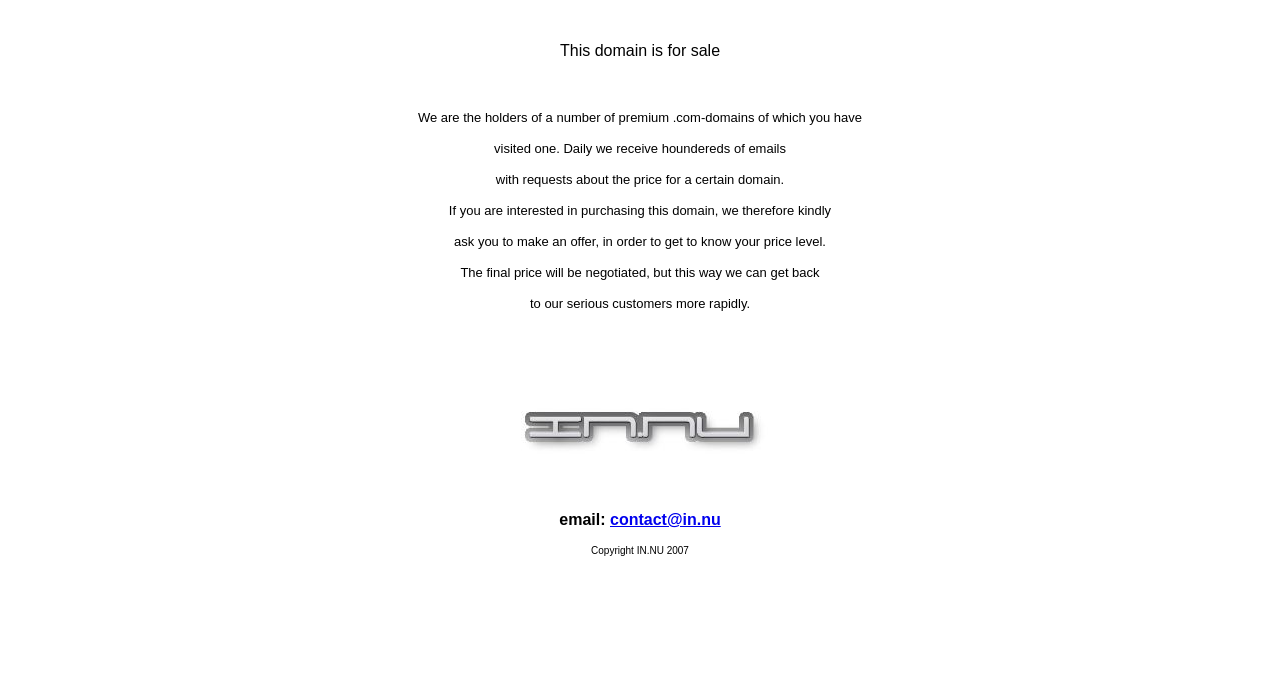Provide your answer in one word or a succinct phrase for the question: 
What is the current status of the domain?

For sale